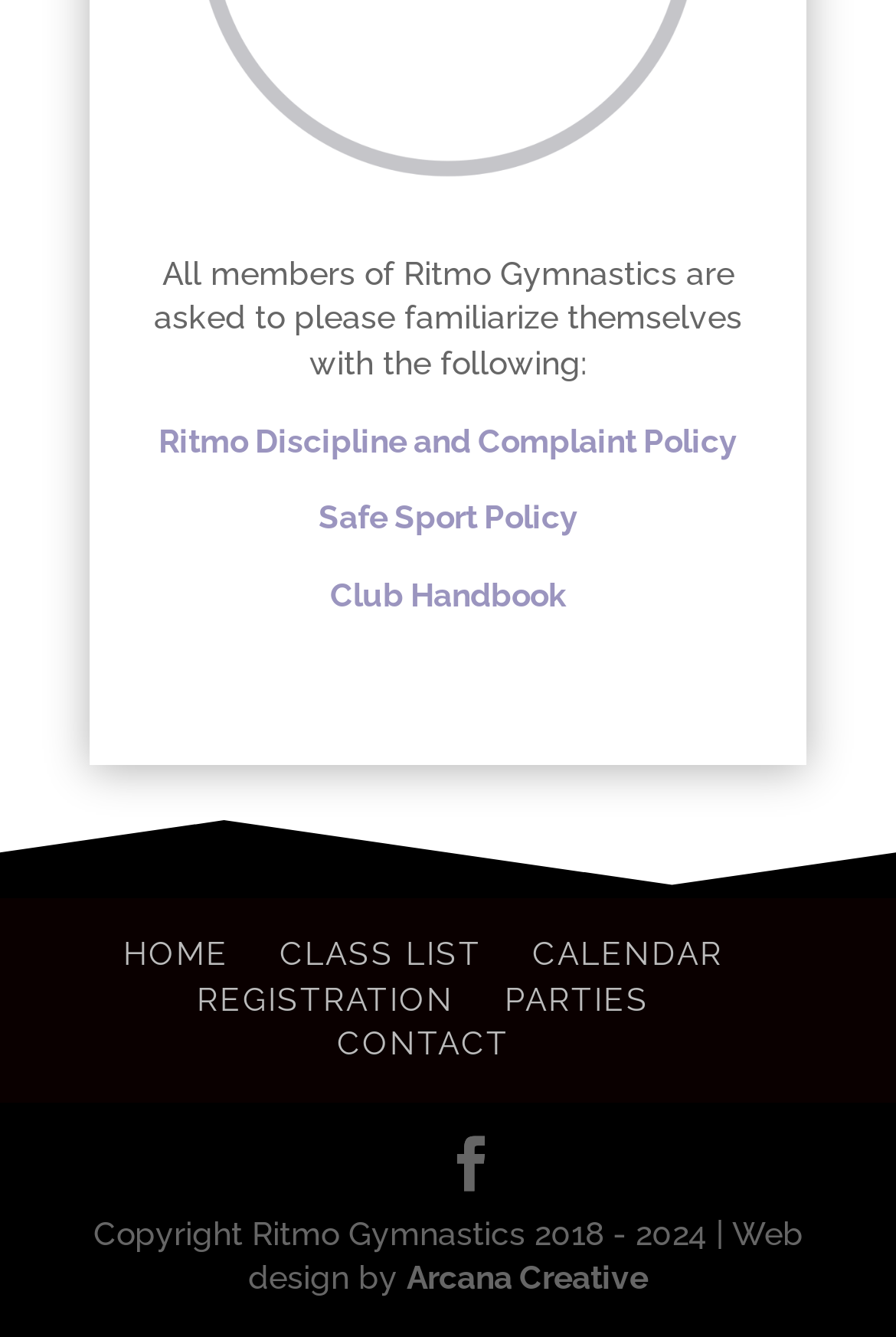How many main navigation links are available?
Analyze the image and provide a thorough answer to the question.

The main navigation links are 'HOME', 'CLASS LIST', 'CALENDAR', 'REGISTRATION', 'PARTIES', and 'CONTACT', which can be identified by their link types and positions on the webpage.